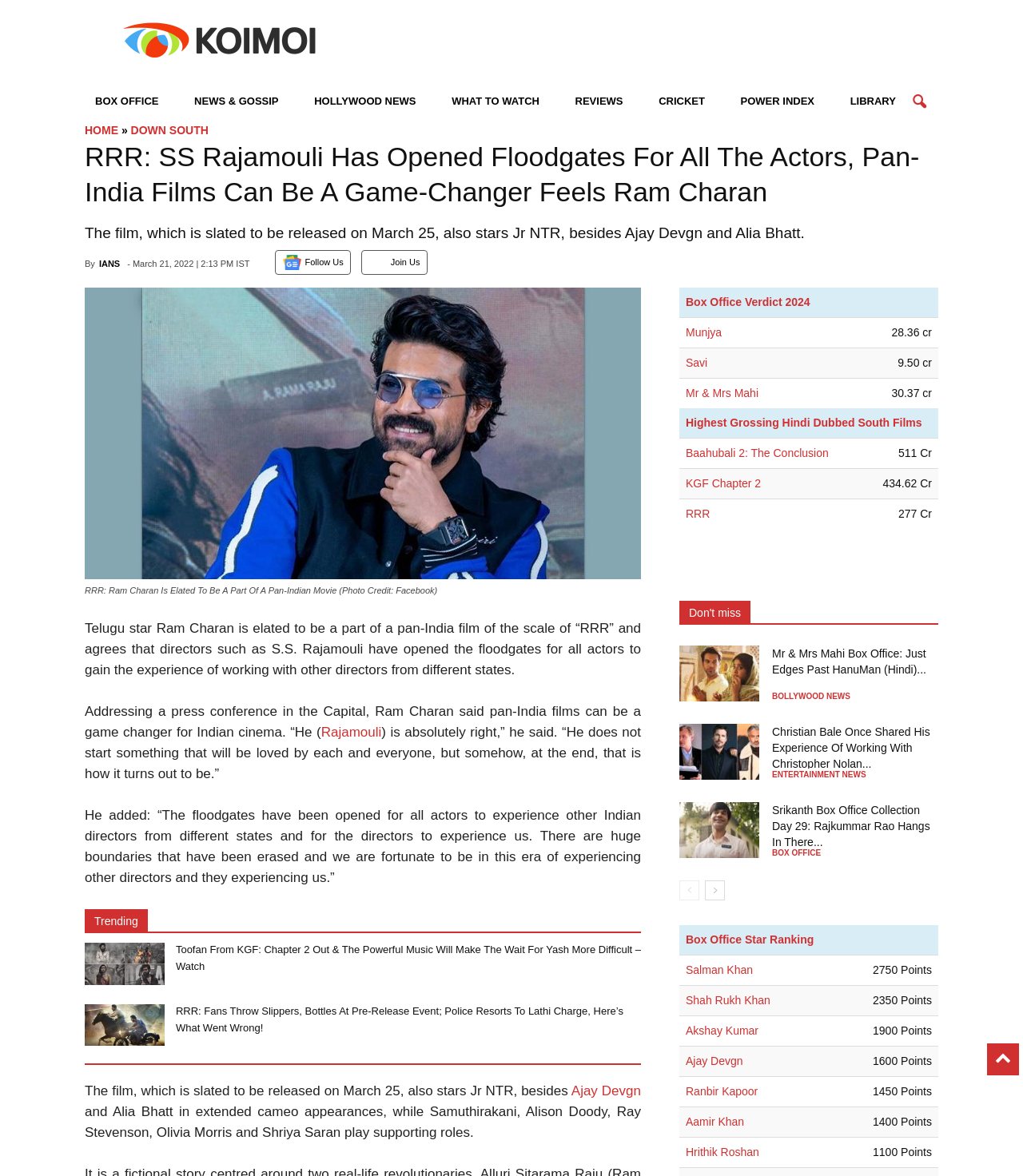Identify the coordinates of the bounding box for the element that must be clicked to accomplish the instruction: "View the highest grossing Hindi dubbed South film 'Baahubali 2: The Conclusion'".

[0.664, 0.373, 0.845, 0.398]